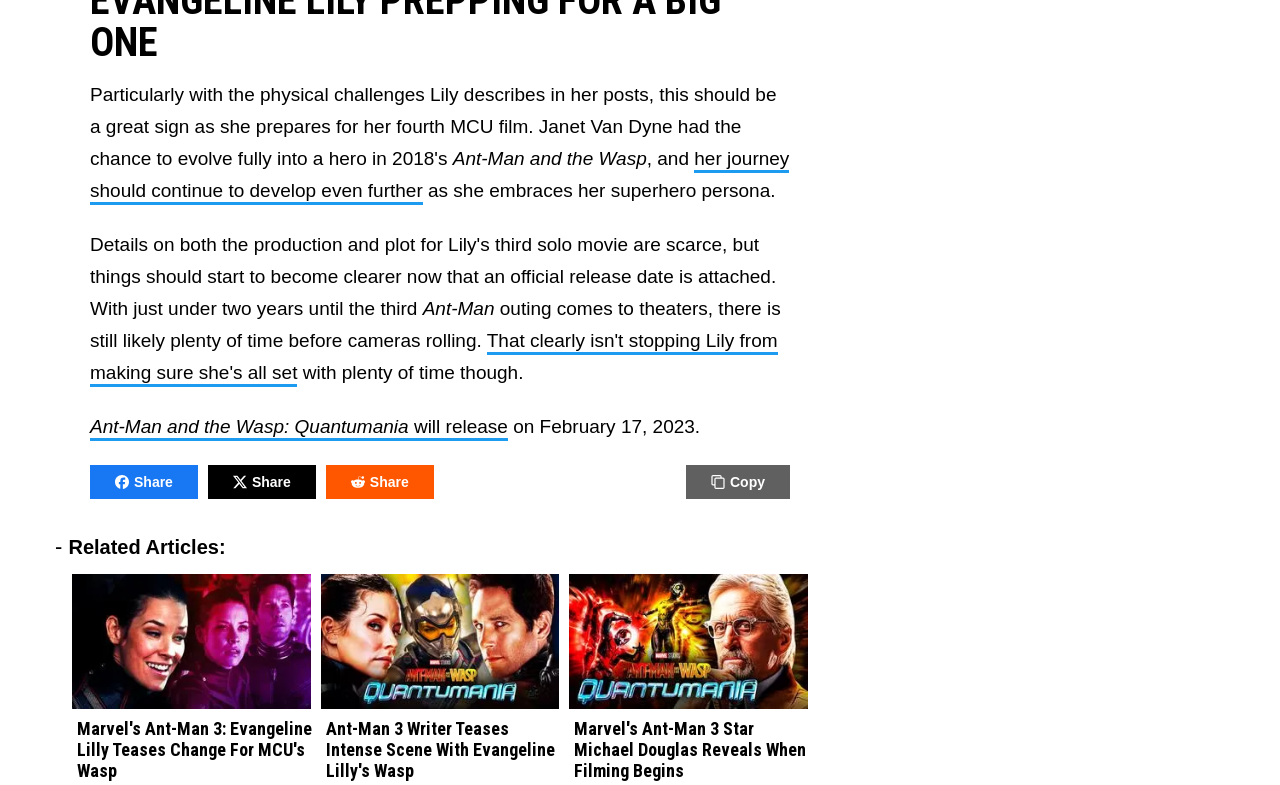Please identify the coordinates of the bounding box for the clickable region that will accomplish this instruction: "Read related article about Marvel's Ant-Man 3".

[0.052, 0.884, 0.247, 0.916]